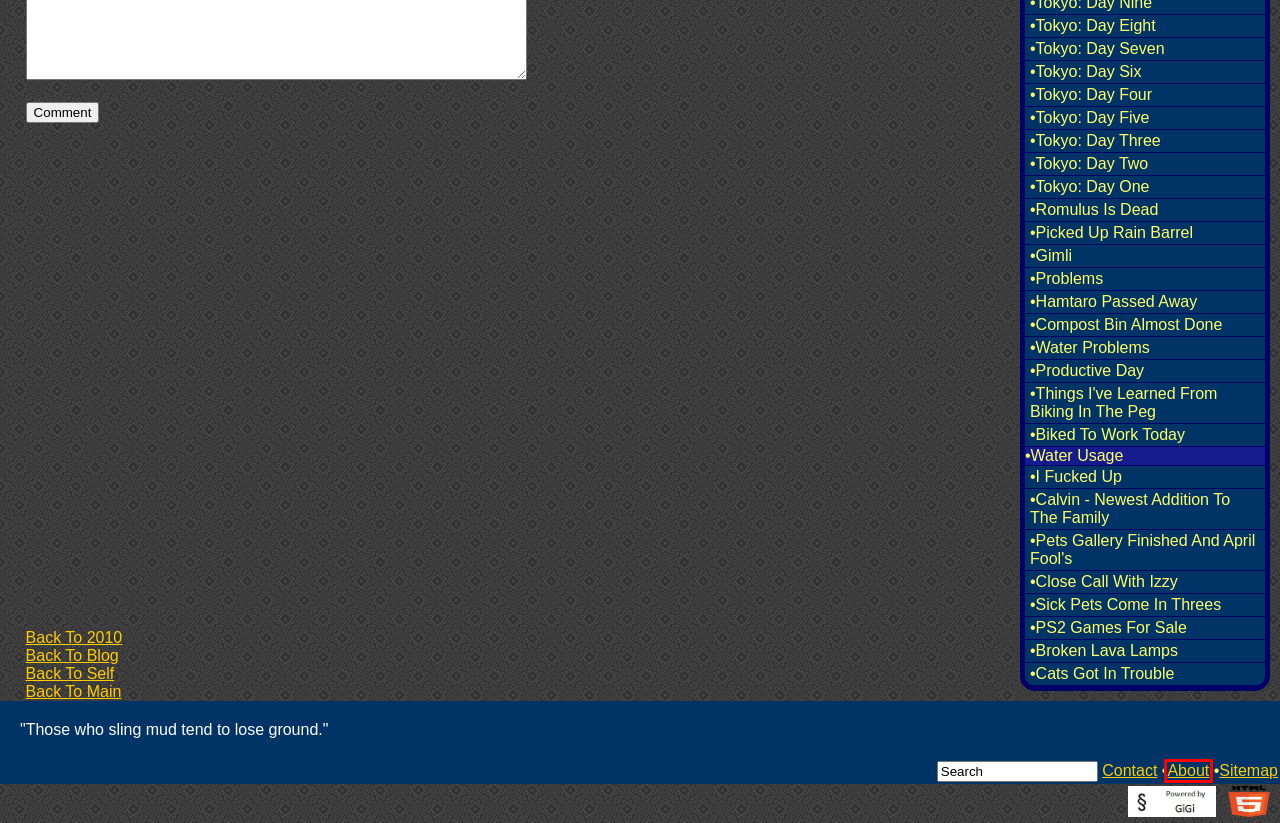You’re provided with a screenshot of a webpage that has a red bounding box around an element. Choose the best matching webpage description for the new page after clicking the element in the red box. The options are:
A. Absurdity - Biked To Work Today: Apr 14 2010
B. Absurdity - Pets Gallery Finished And April Fool's: Apr 02 2010
C. Validation Results - W3C Markup Validator
D. Absurdity - About
E. Absurdity - Sick Pets Come In Threes: Feb 10 2010
F. Absurdity - I Fucked Up: Apr 08 2010
G. Absurdity - PS2 Games For Sale: Jan 24 2010
H. Absurdity - Productive Day: Apr 23 2010

D